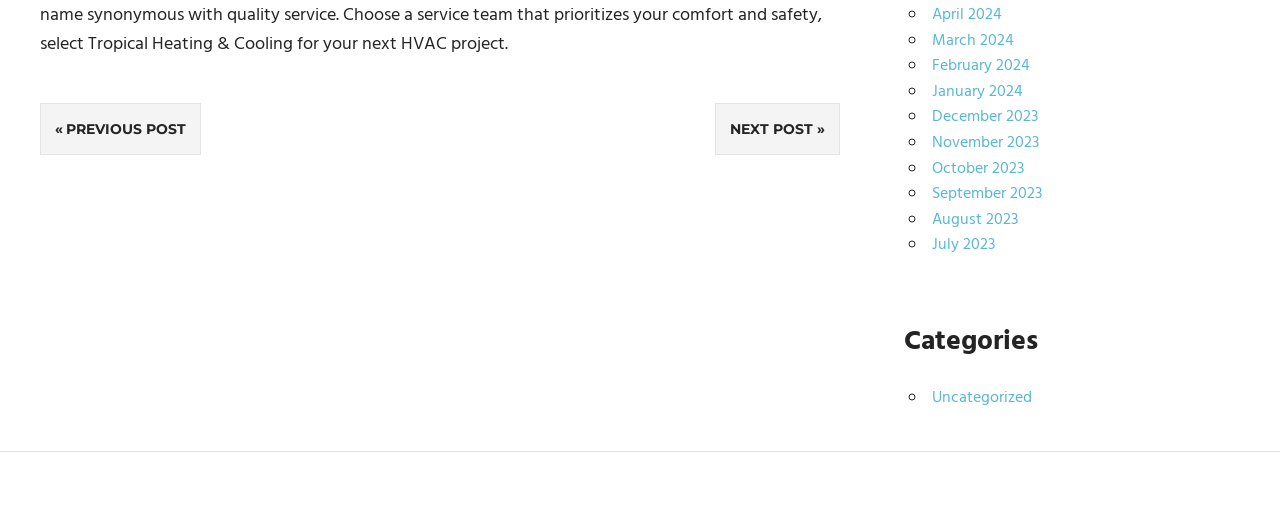Pinpoint the bounding box coordinates of the clickable element to carry out the following instruction: "go to previous post."

[0.031, 0.202, 0.157, 0.305]